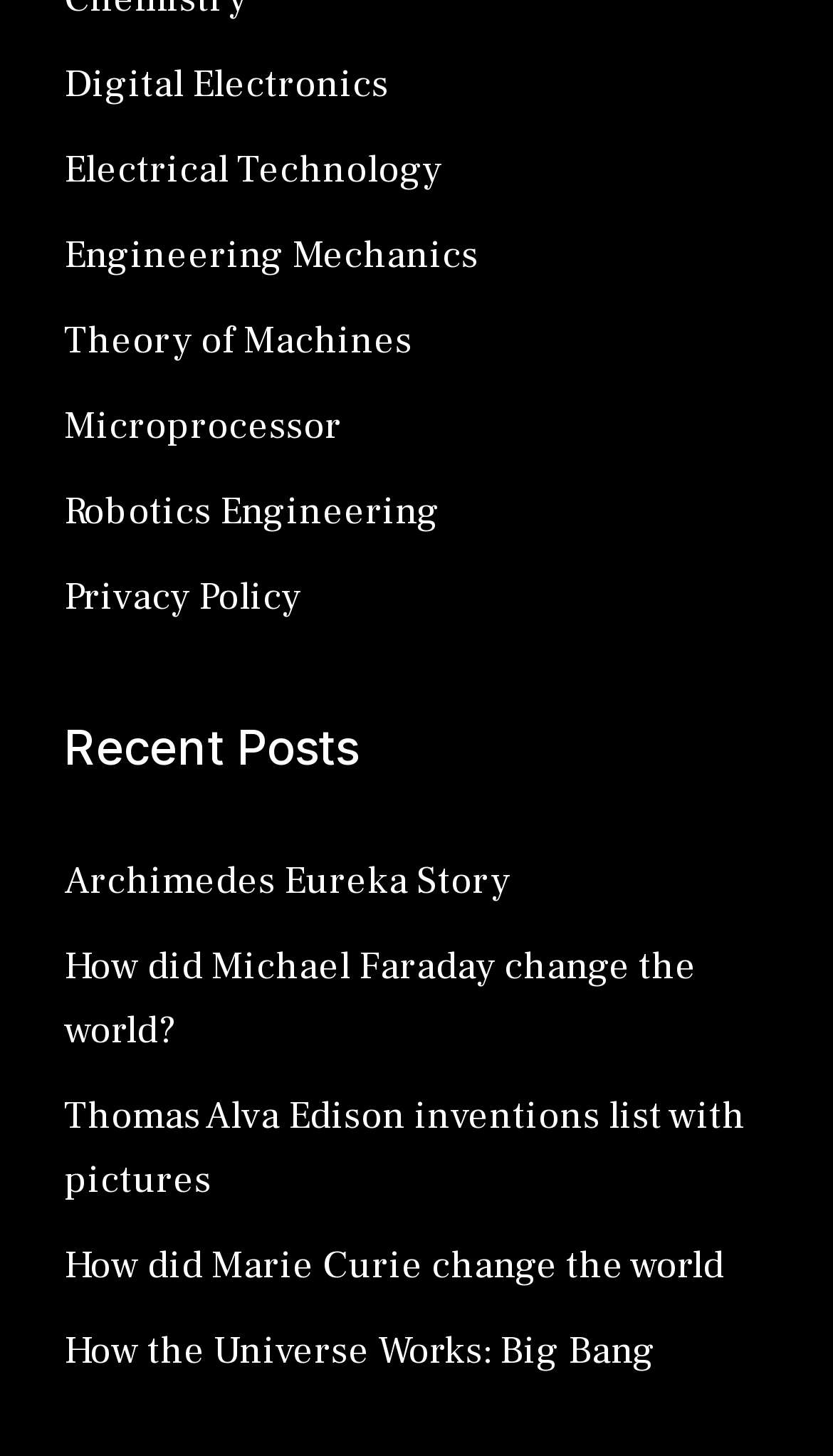Provide your answer in one word or a succinct phrase for the question: 
What is the purpose of the 'Privacy Policy' link?

To access privacy policy